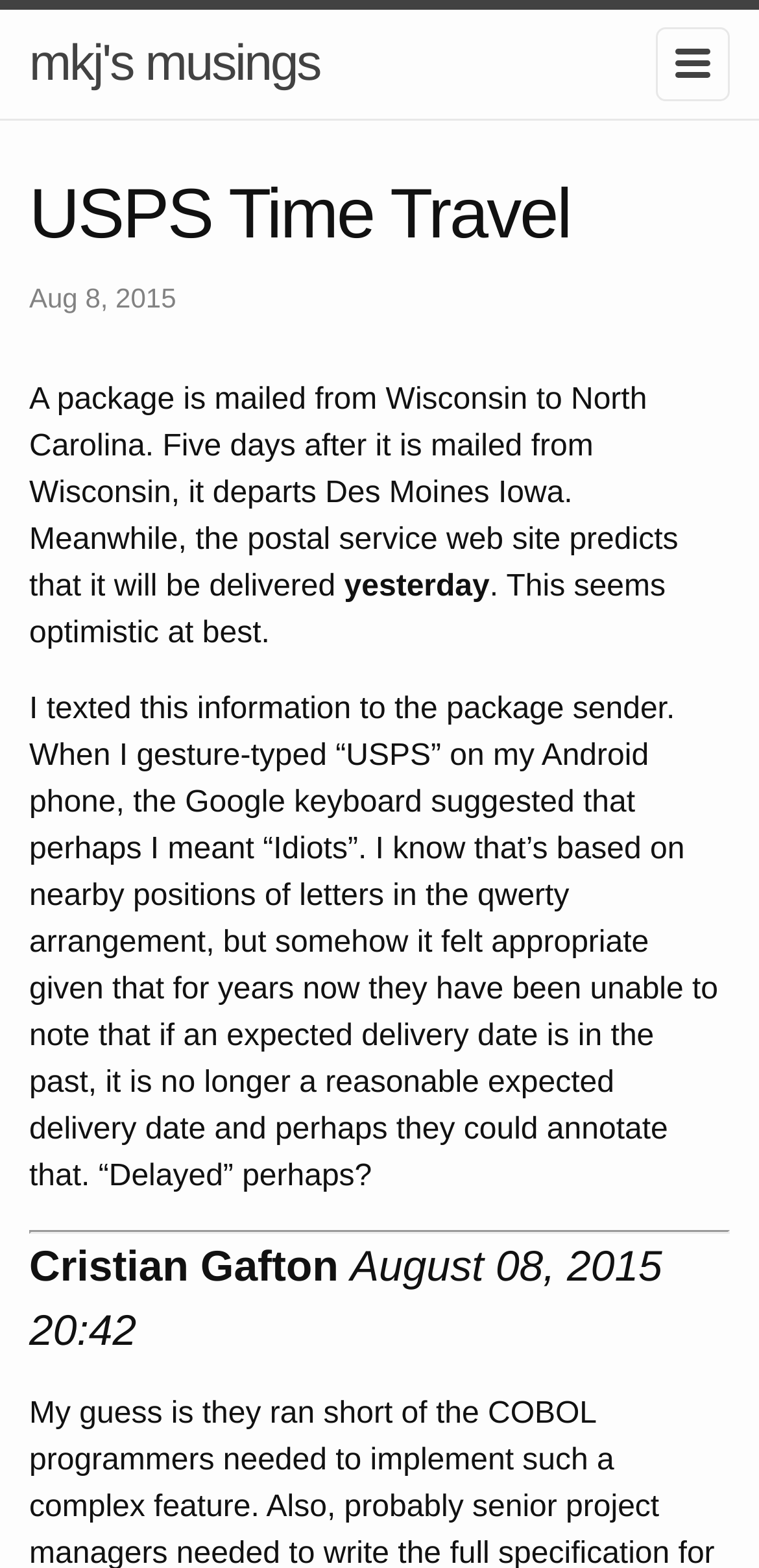Extract the bounding box of the UI element described as: "mkj's musings".

[0.038, 0.006, 0.422, 0.073]